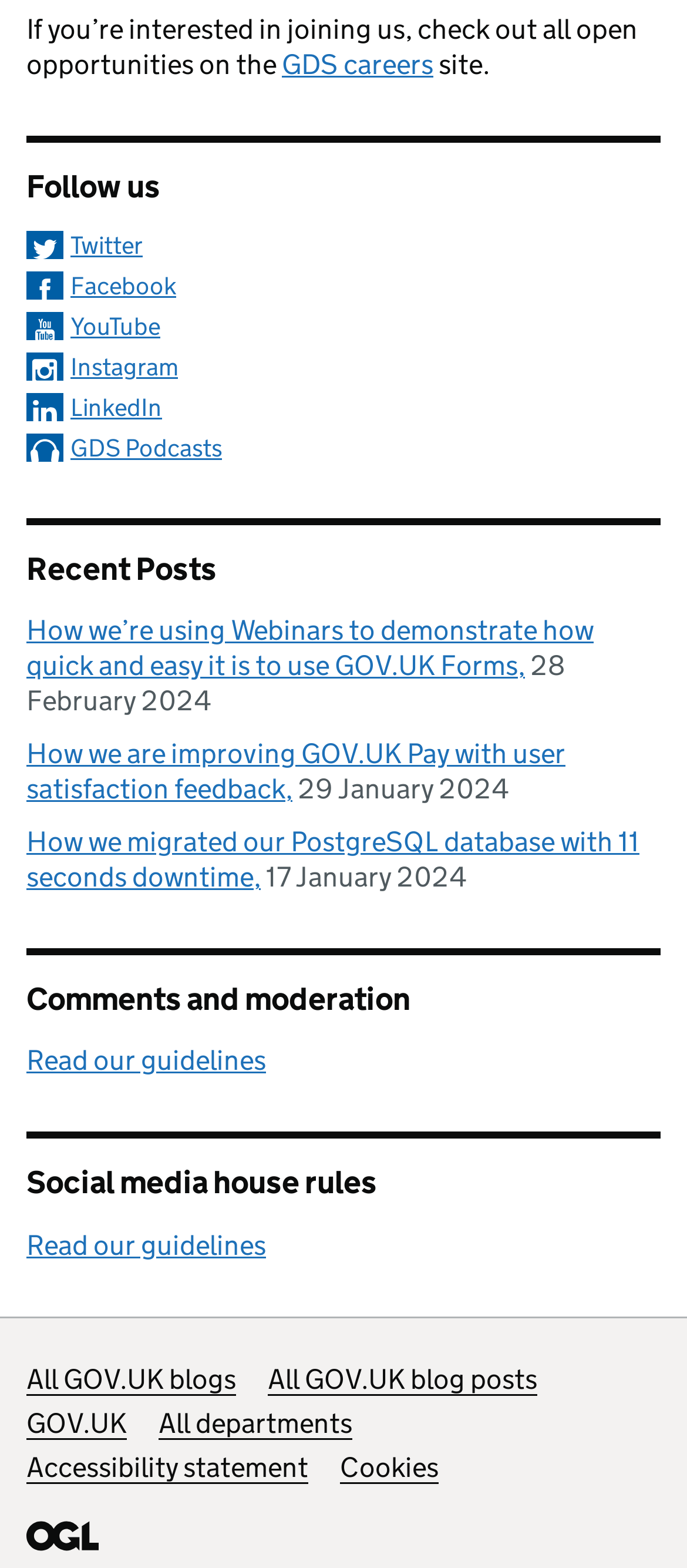Respond to the following question with a brief word or phrase:
How many useful links are provided?

5